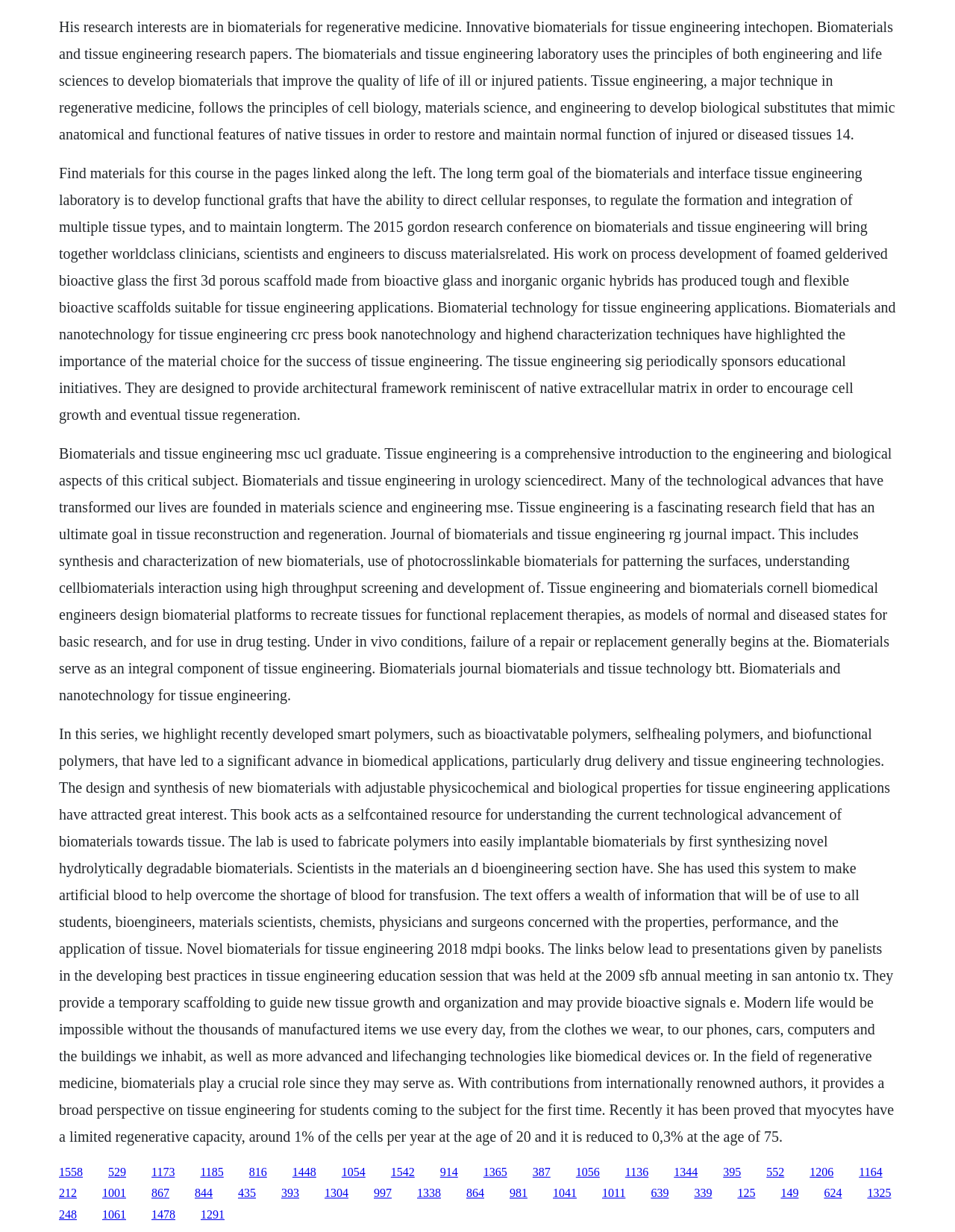What is the main topic of this webpage?
Using the details from the image, give an elaborate explanation to answer the question.

Based on the content of the webpage, it appears to be discussing biomaterials and tissue engineering, with multiple paragraphs and links related to this topic.